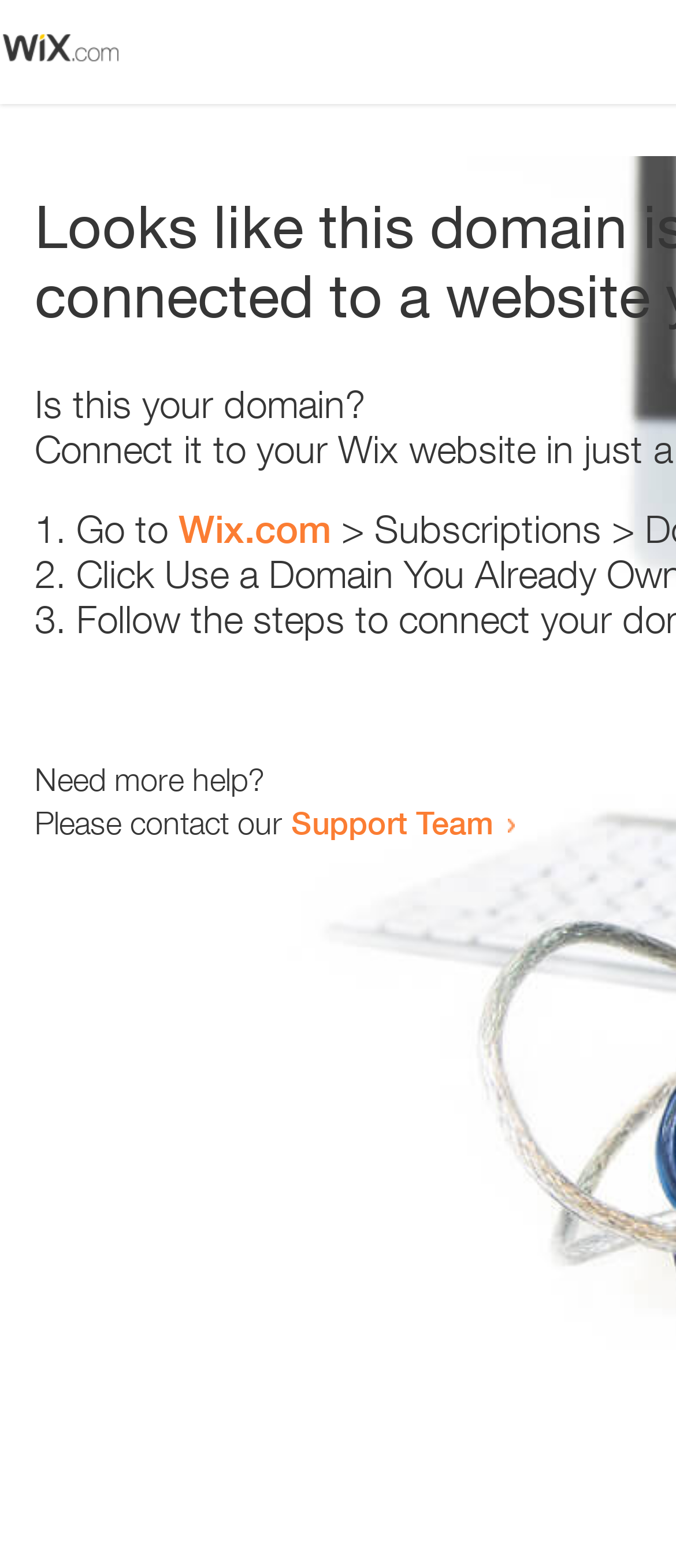Using a single word or phrase, answer the following question: 
What is the URL mentioned in the second list item?

Wix.com